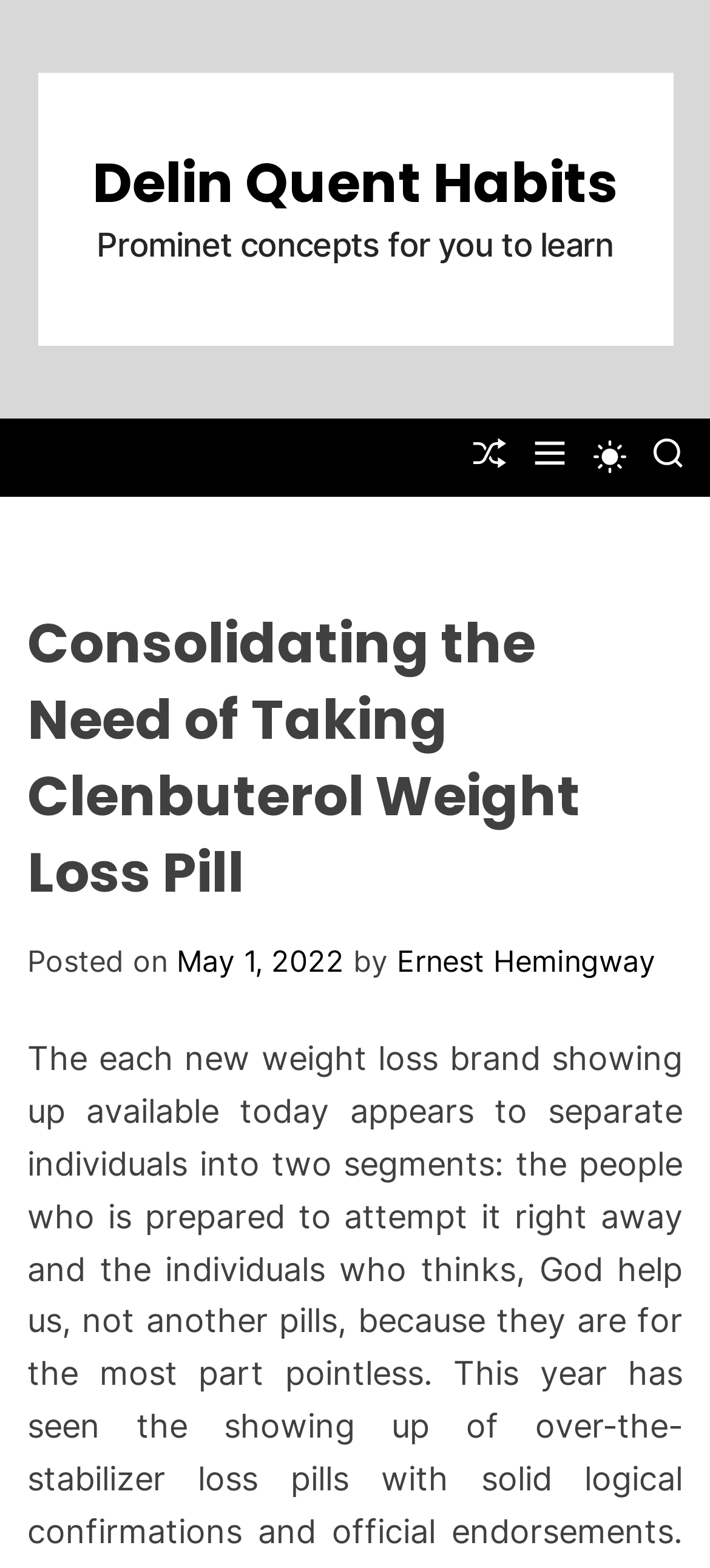Write a detailed summary of the webpage, including text, images, and layout.

The webpage appears to be a blog post or article about consolidating the need of taking Clenbuterol weight loss pills. At the top, there is a link to "Delin Quent Habits" situated almost centrally. Below this link, there is a static text "Prominet concepts for you to learn" which is slightly indented to the right.

On the right side of the page, there are three buttons aligned vertically. The first button is labeled "SHUFFLE", followed by a "MENU" button, and then a "light" button with a dropdown option "SWITCH COLOR MODE". Further to the right, there is a "SEARCH" button.

The main content of the page is a header section that spans almost the entire width of the page. It contains a heading that matches the title of the webpage, "Consolidating the Need of Taking Clenbuterol Weight Loss Pill". Below the heading, there is a static text "Posted on" followed by a link to the date "May 1, 2022", which also contains a time element. The author's name, "Ernest Hemingway", is linked and situated to the right of the date.